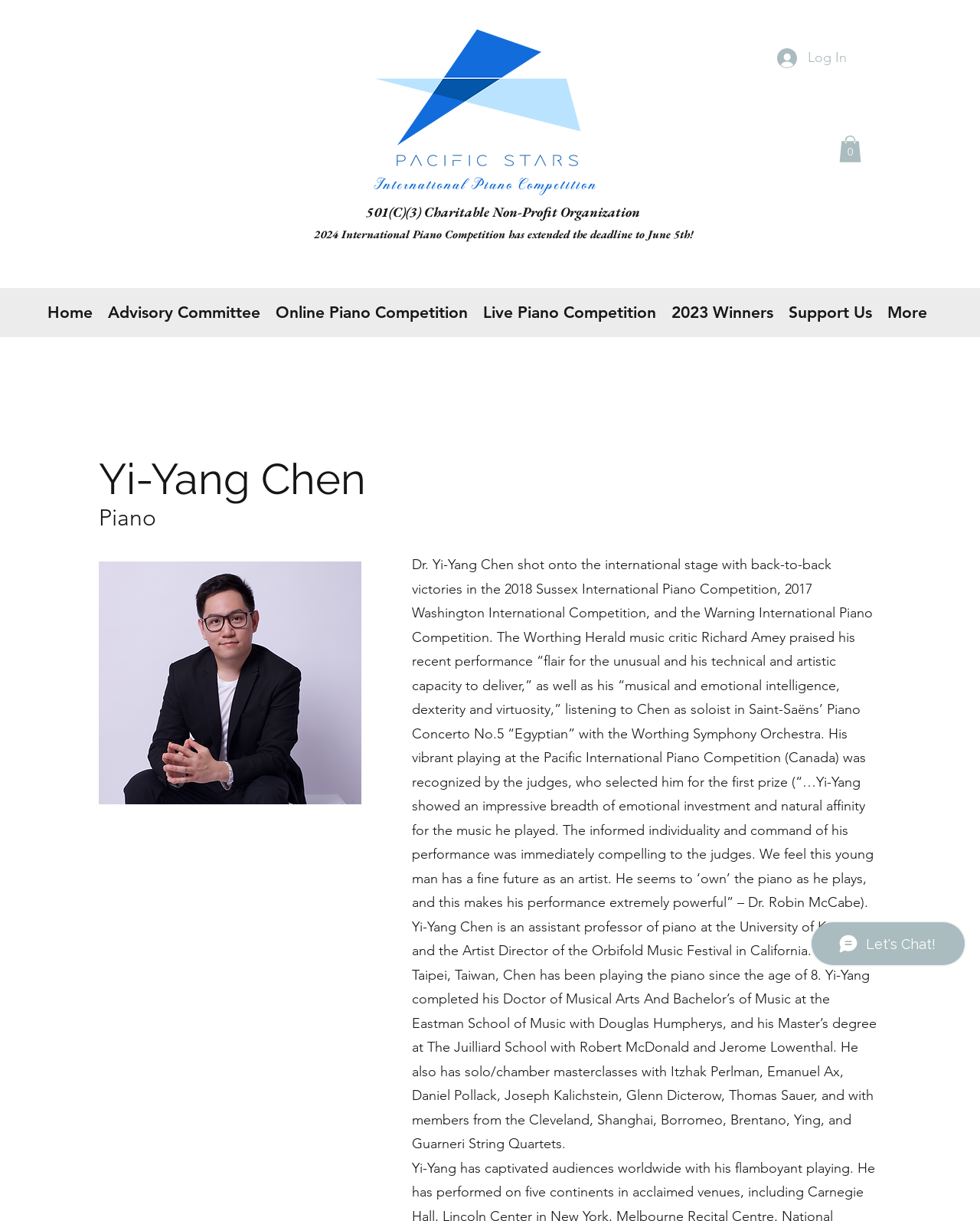Summarize the webpage in an elaborate manner.

The webpage is about Yi-Yang Chen, a Pacific Stars Intern, and appears to be a personal profile or biography page. At the top left, there is a logo image "lllkk.png" with a link. On the top right, there are three buttons: "Log In", "Cart with 0 items", and an image of a lock. 

Below the logo, there is a section with a charitable non-profit organization's information, followed by an announcement about the 2024 International Piano Competition deadline extension. 

On the left side, there is a navigation menu labeled "Site" with links to "Home", "Advisory Committee", "Online Piano Competition", "Live Piano Competition", "2023 Winners", "Support Us", and "More". 

In the main content area, there is a heading with Yi-Yang Chen's name, followed by a subheading "Piano". Below that, there is a photo of Yi-Yang Chen. The main content is a biographical text describing Yi-Yang Chen's achievements, awards, and educational background in piano performance. The text is divided into two paragraphs, with the first one describing his performances and awards, and the second one detailing his educational background and current positions. 

At the bottom right, there is an iframe with a Wix Chat feature.